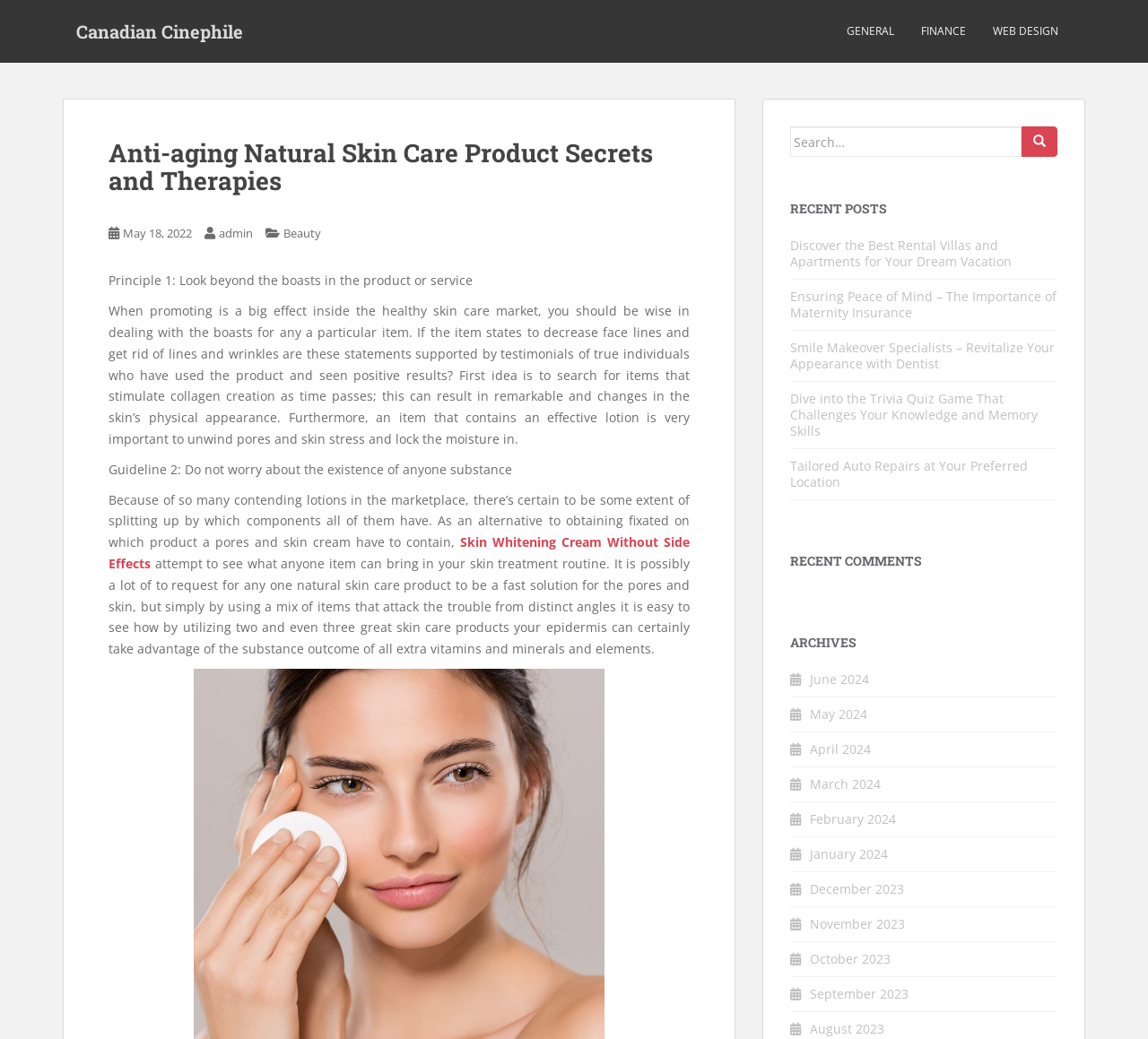Identify the bounding box for the UI element specified in this description: "May 18, 2022May 14, 2022". The coordinates must be four float numbers between 0 and 1, formatted as [left, top, right, bottom].

[0.107, 0.216, 0.167, 0.232]